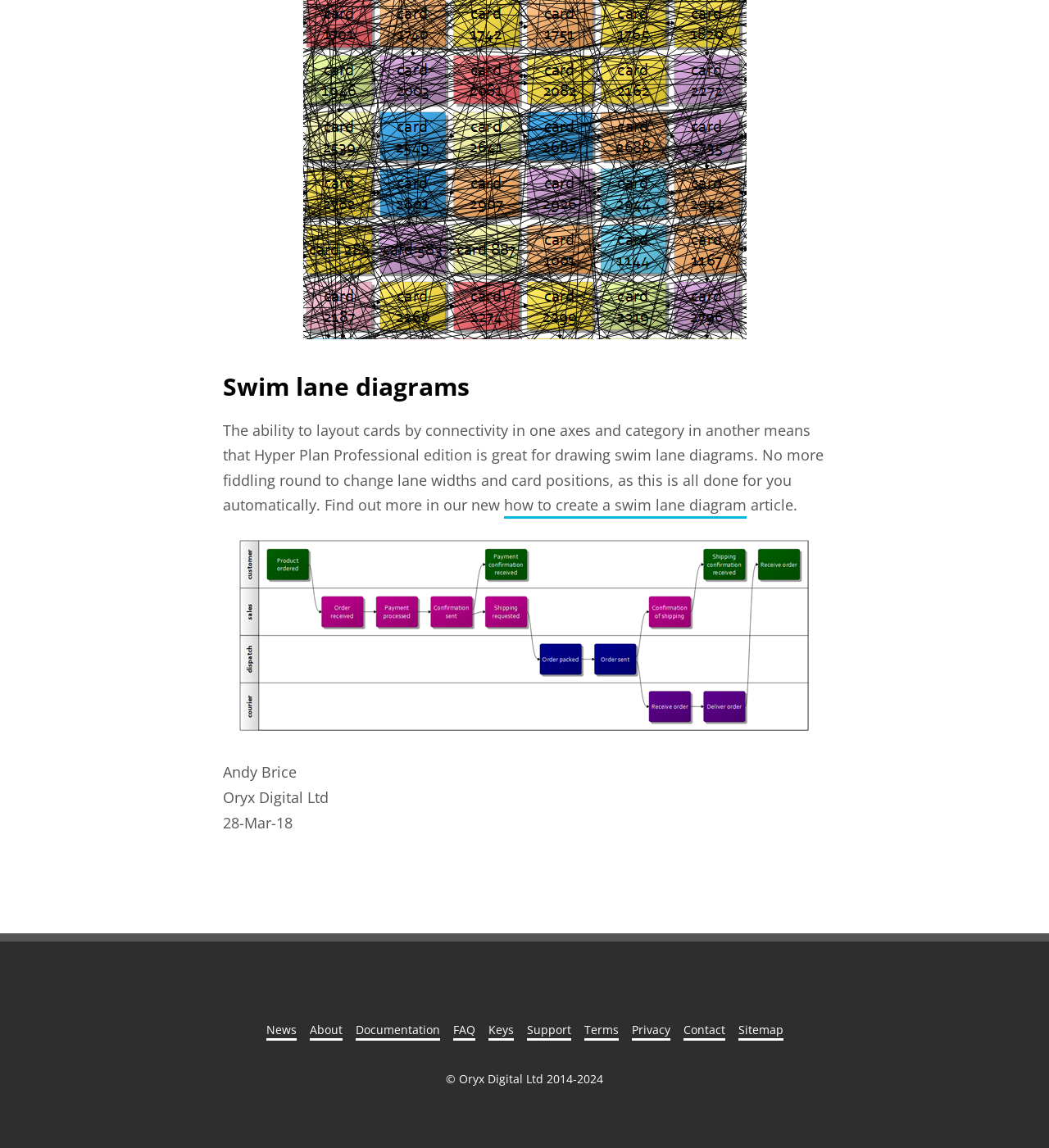Find and indicate the bounding box coordinates of the region you should select to follow the given instruction: "View news".

[0.254, 0.889, 0.282, 0.906]